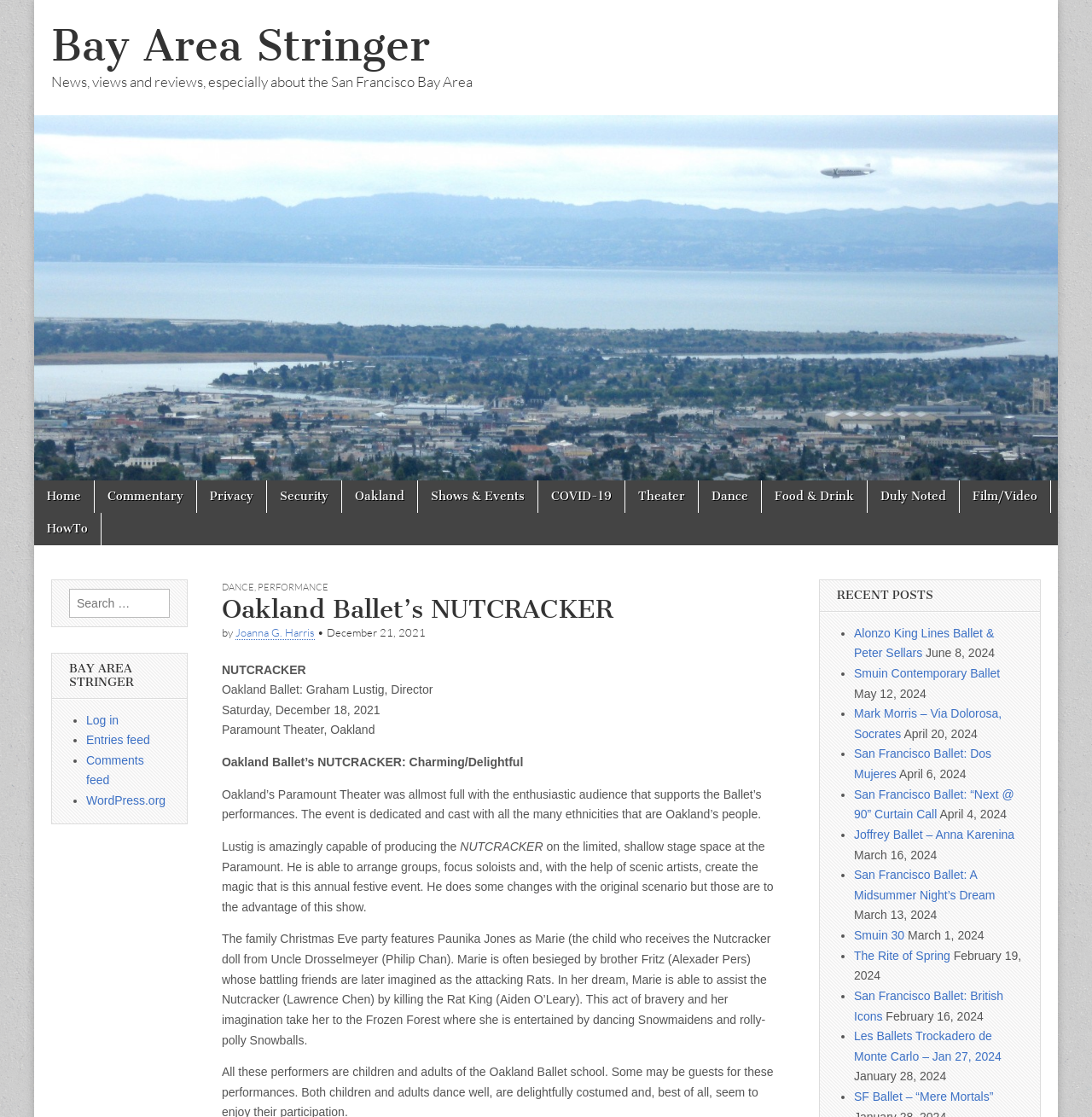Use the information in the screenshot to answer the question comprehensively: What is the date of the Oakland Ballet’s NUTCRACKER performance?

The date of the performance can be found in the text 'Saturday, December 18, 2021' which is a static text on the webpage, indicating the date of the Oakland Ballet’s NUTCRACKER performance.